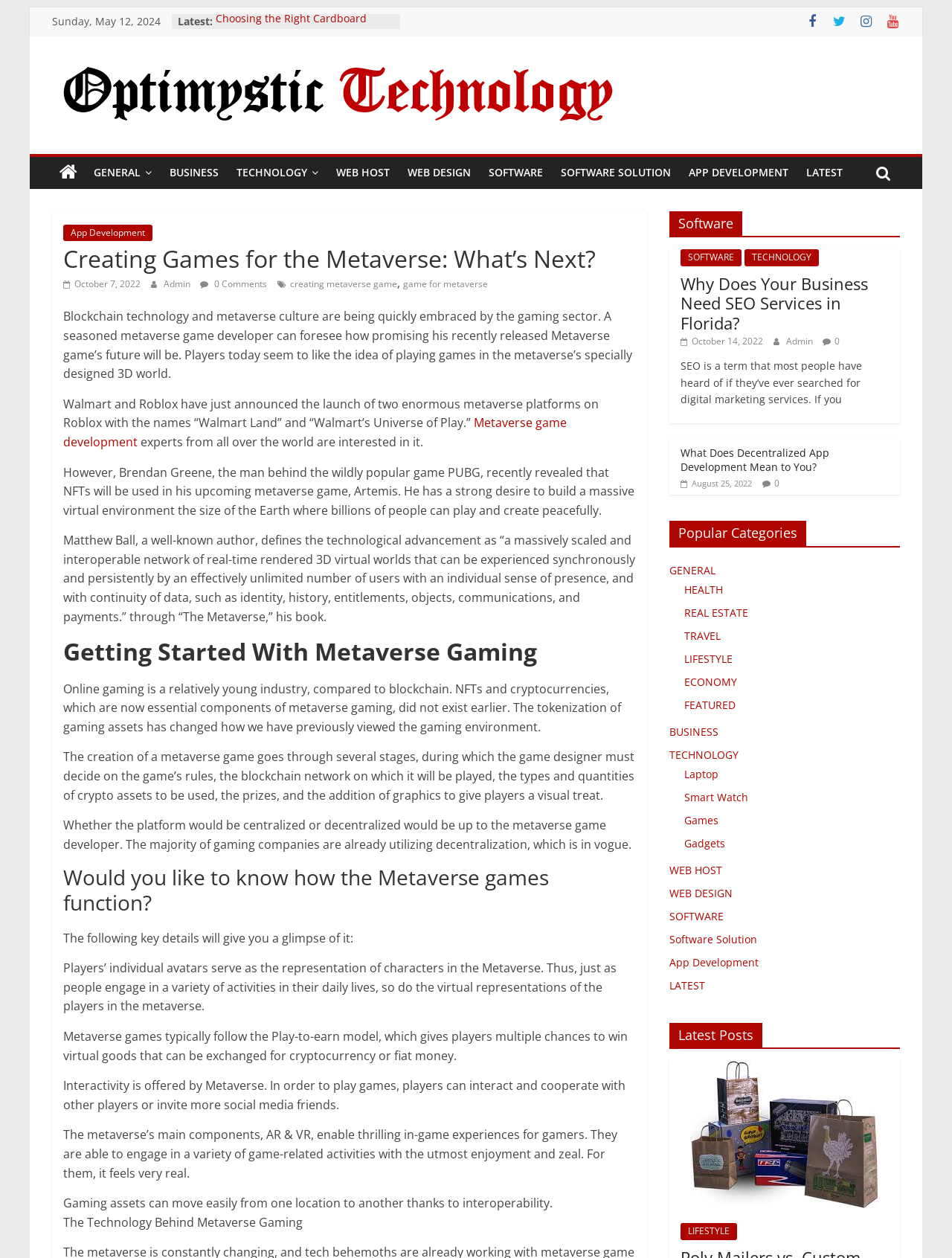Please find the bounding box coordinates of the clickable region needed to complete the following instruction: "Learn about 'The Technology Behind Metaverse Gaming'". The bounding box coordinates must consist of four float numbers between 0 and 1, i.e., [left, top, right, bottom].

[0.066, 0.965, 0.318, 0.978]